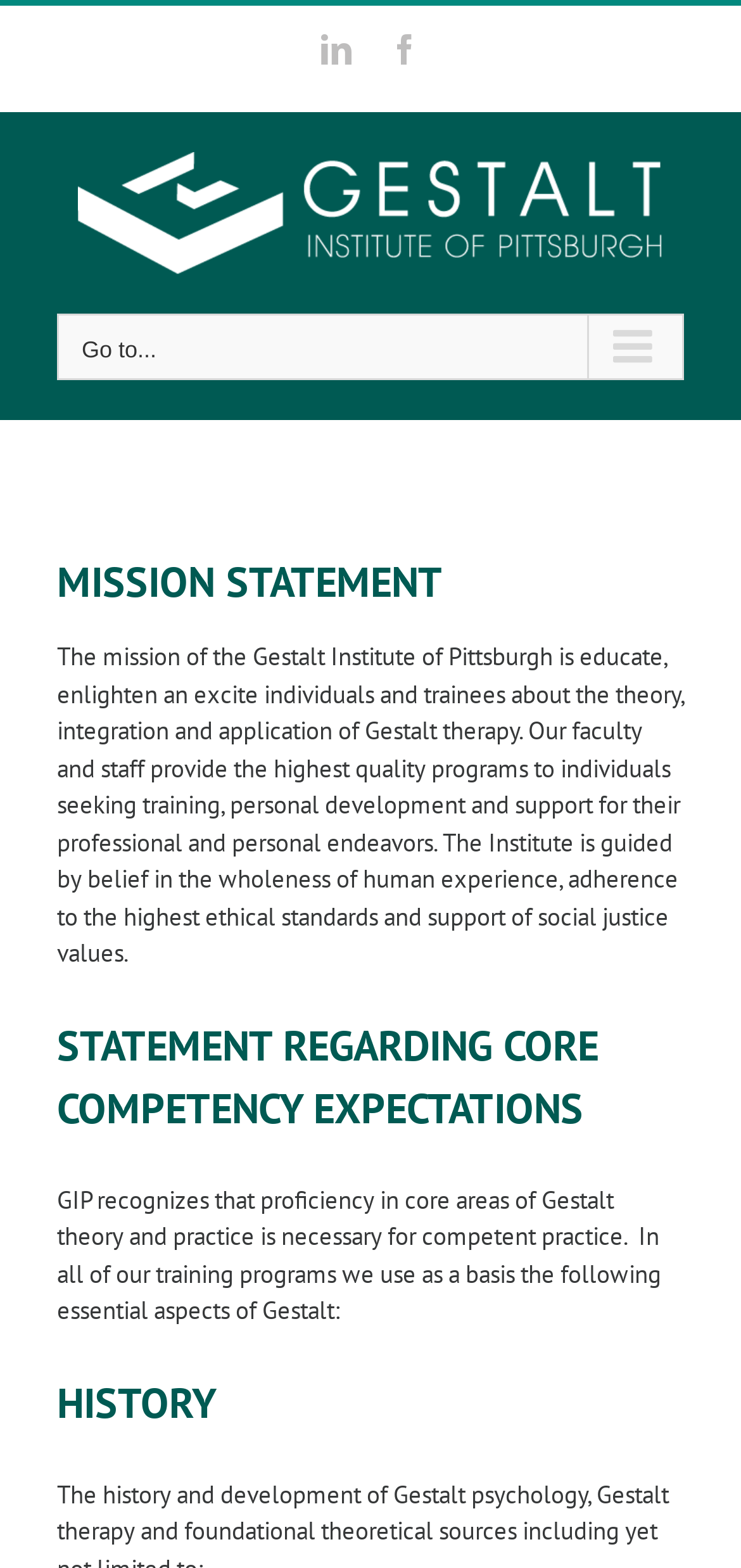Provide an in-depth caption for the webpage.

The webpage is about the Gestalt Institute of Pittsburgh, with a prominent logo at the top center of the page. Below the logo, there are three social media links, LinkedIn and Facebook, aligned horizontally. 

To the right of the social media links, there is a main menu button labeled "Go to..." with an arrow icon, which is not expanded by default. 

Below the menu button, there is a heading "MISSION STATEMENT" followed by a paragraph of text that describes the mission of the Gestalt Institute of Pittsburgh, including its goals and values. 

Further down, there is another heading "STATEMENT REGARDING CORE COMPETENCY EXPECTATIONS" followed by a paragraph of text that explains the institute's recognition of the importance of proficiency in core areas of Gestalt theory and practice.

Finally, at the bottom of the page, there is a heading "HISTORY" but no corresponding text is provided.